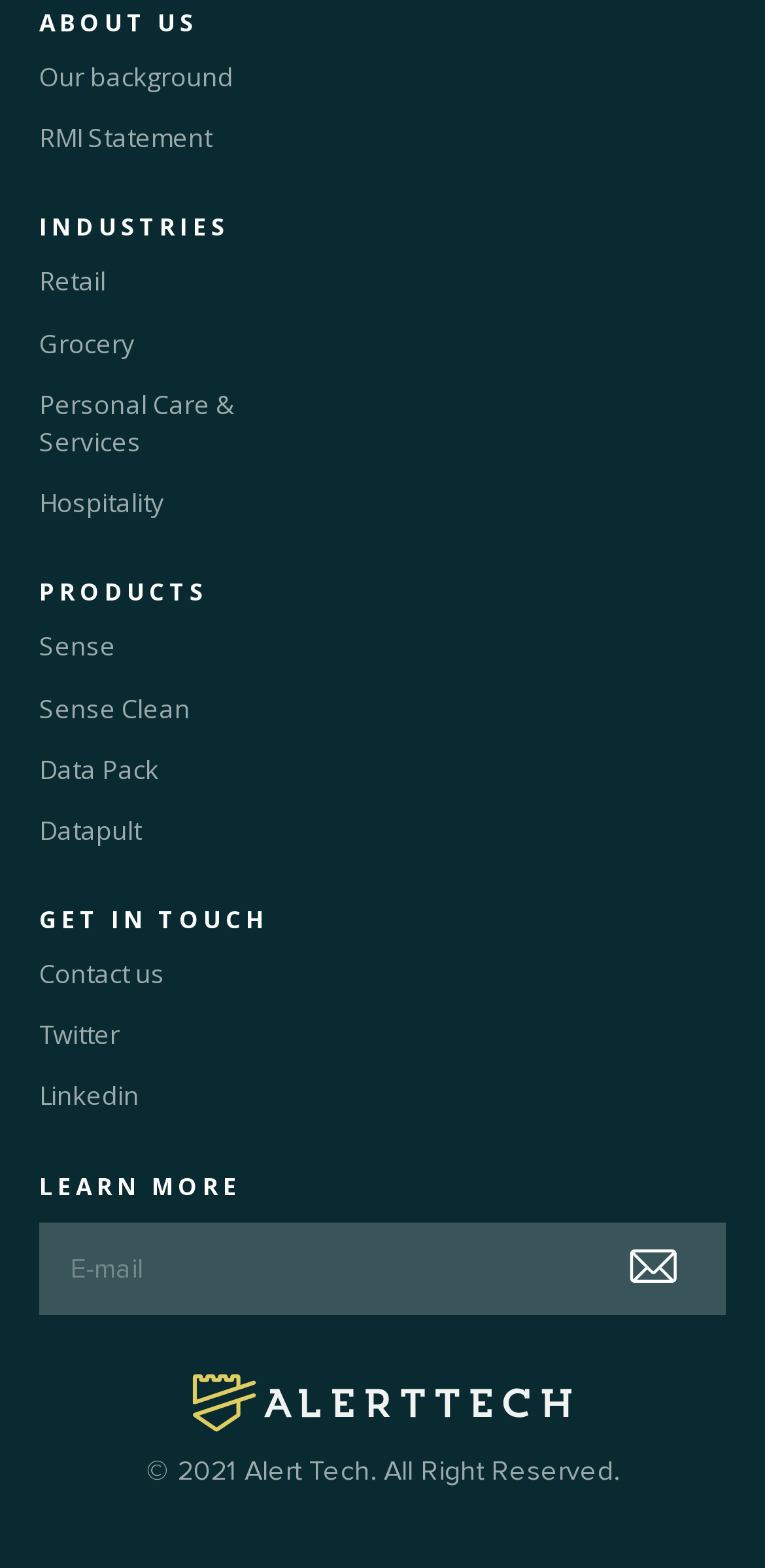Find the bounding box coordinates for the area you need to click to carry out the instruction: "Share via Twitter". The coordinates should be four float numbers between 0 and 1, indicated as [left, top, right, bottom].

None